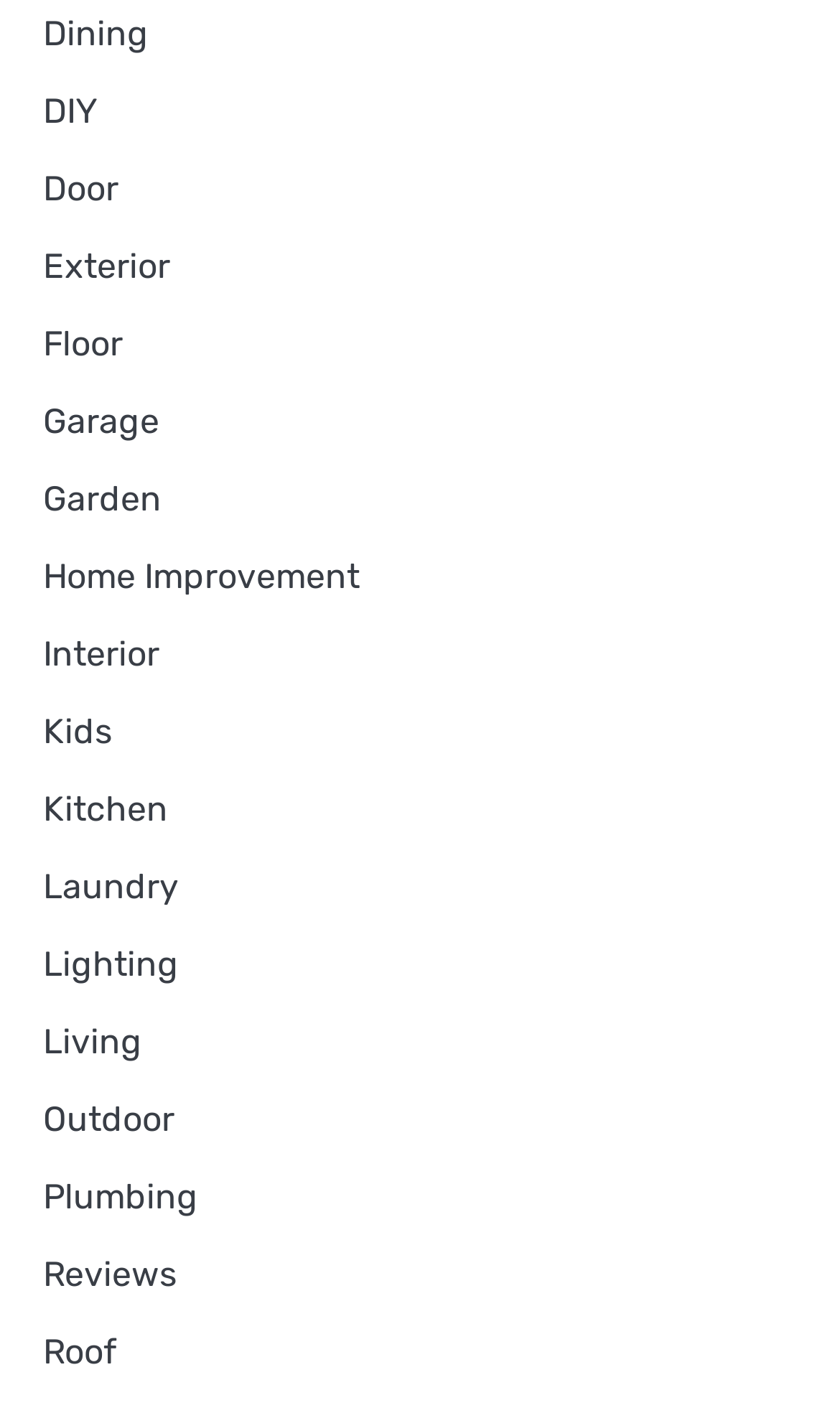Using the description "Home Improvement", locate and provide the bounding box of the UI element.

[0.051, 0.394, 0.428, 0.423]